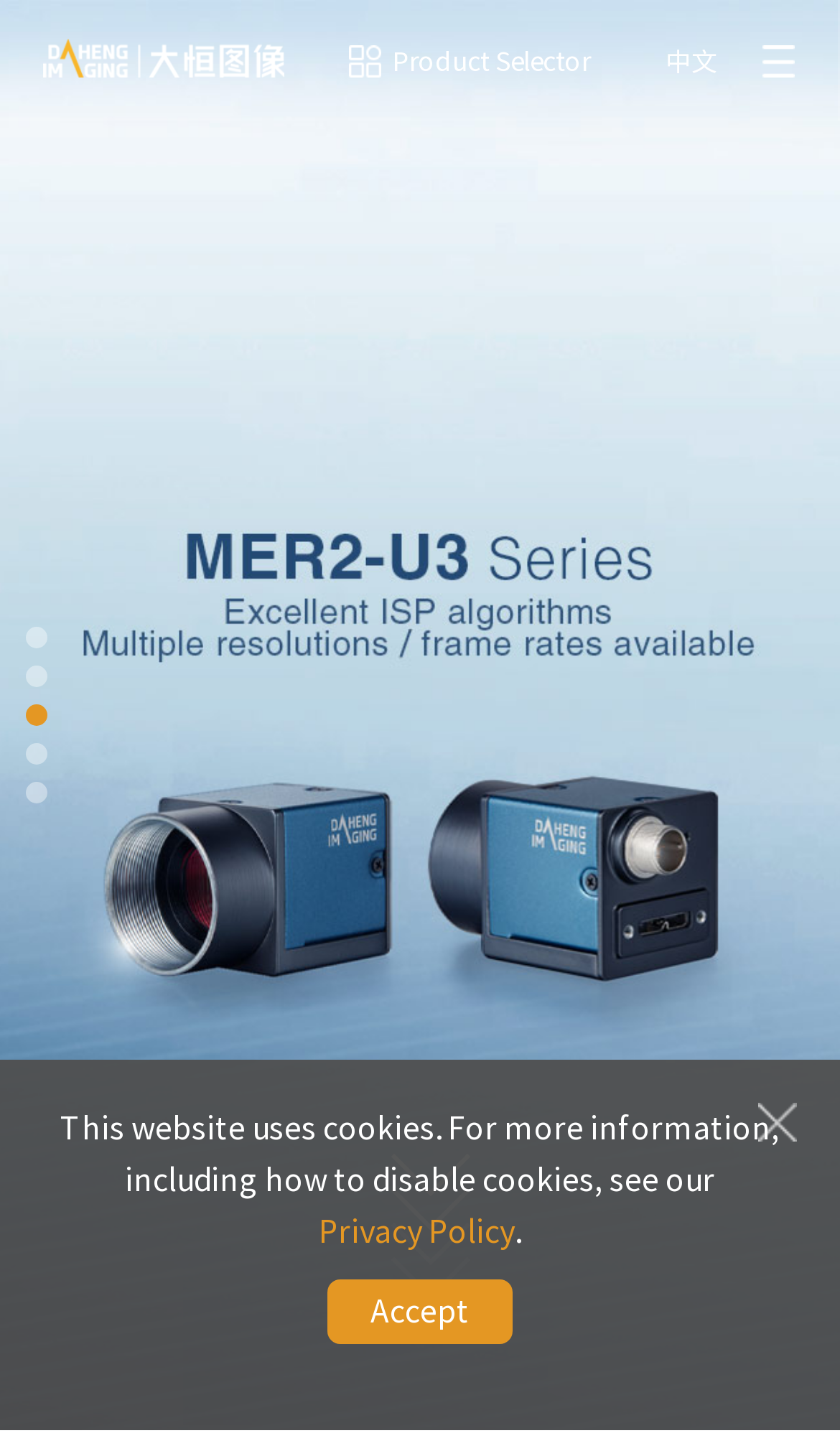How many image elements are present in the top navigation bar?
Using the visual information, answer the question in a single word or phrase.

2